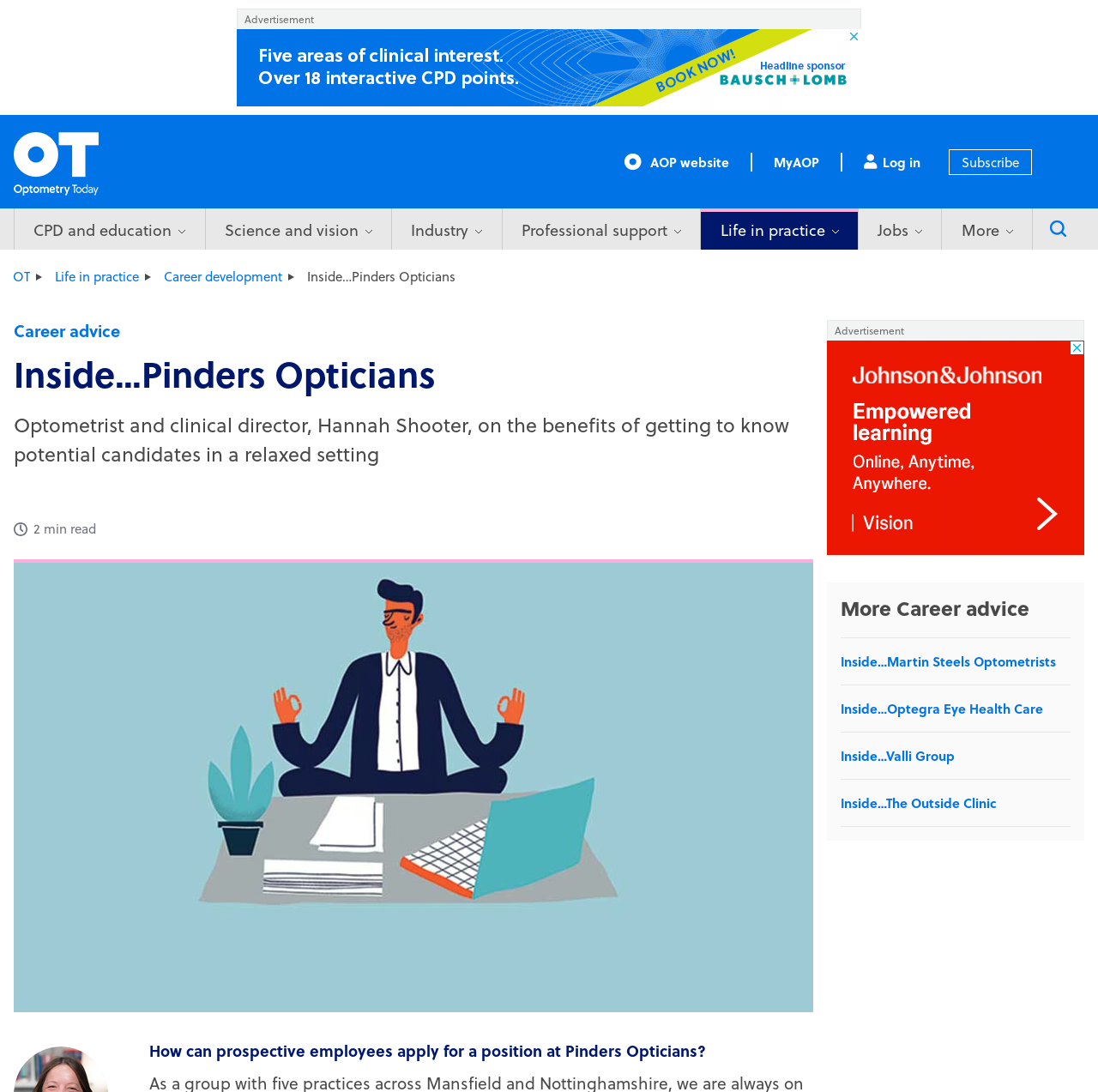What is the category of the article 'Inside…Pinders Opticians'?
Please answer the question with a detailed response using the information from the screenshot.

I found the answer by looking at the heading element that contains the category of the article, which is 'Career advice'. This heading element is a parent element of the static text element that contains the description of the article.